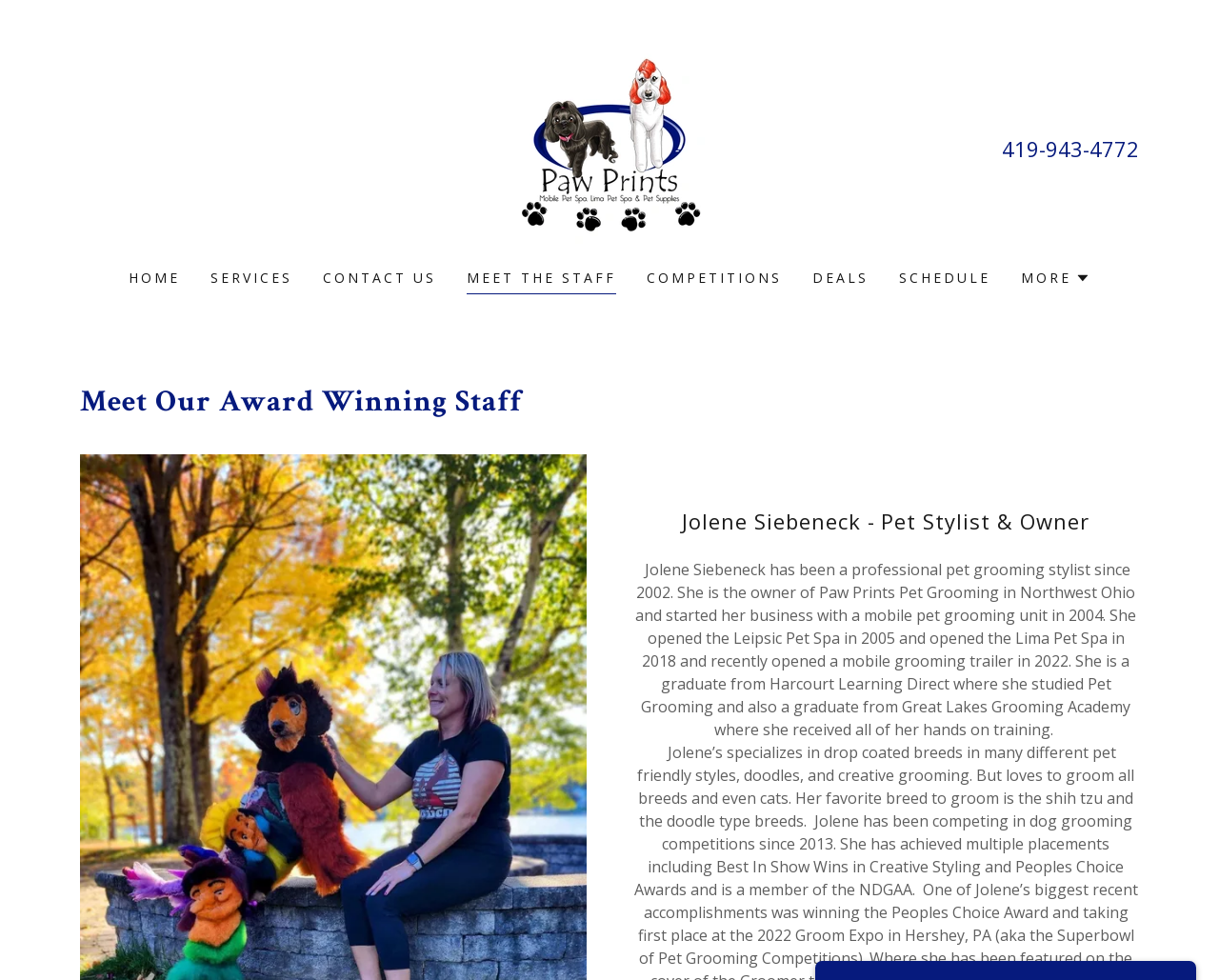Identify the bounding box coordinates of the clickable region to carry out the given instruction: "Click on the 'Paw Prints' link".

[0.422, 0.139, 0.578, 0.161]